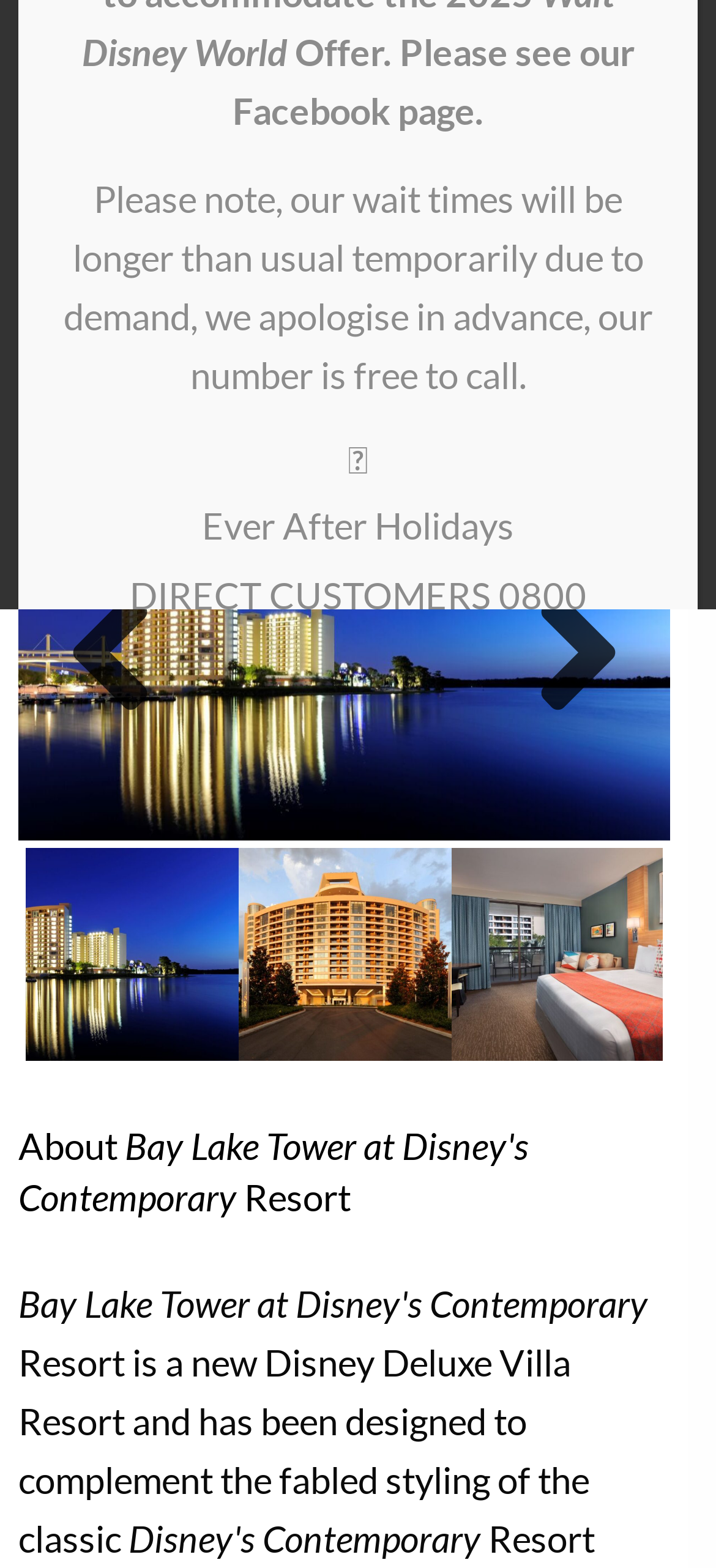Bounding box coordinates are specified in the format (top-left x, top-left y, bottom-right x, bottom-right y). All values are floating point numbers bounded between 0 and 1. Please provide the bounding box coordinate of the region this sentence describes: Walt Disney World Resort

[0.205, 0.114, 0.785, 0.142]